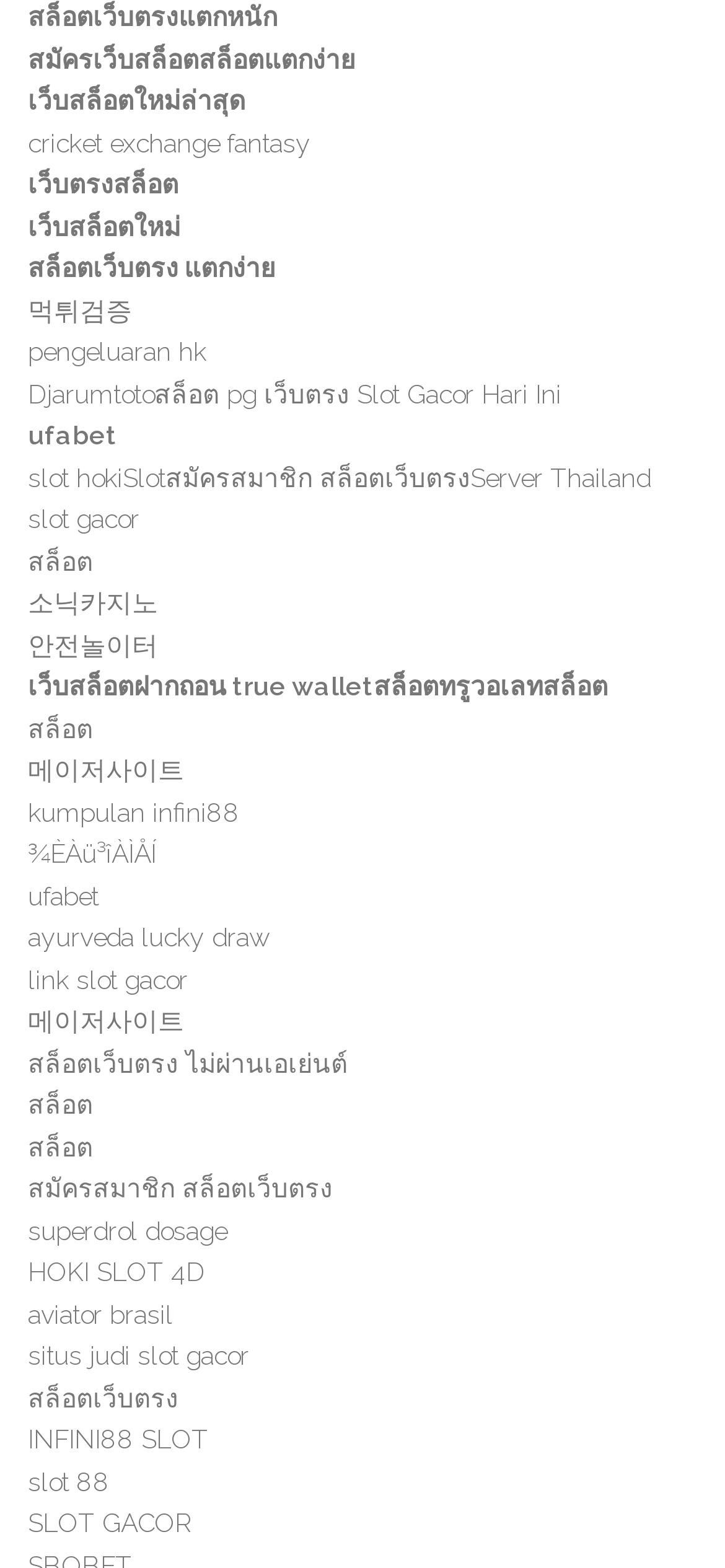Using the description: "Skip to content", identify the bounding box of the corresponding UI element in the screenshot.

None